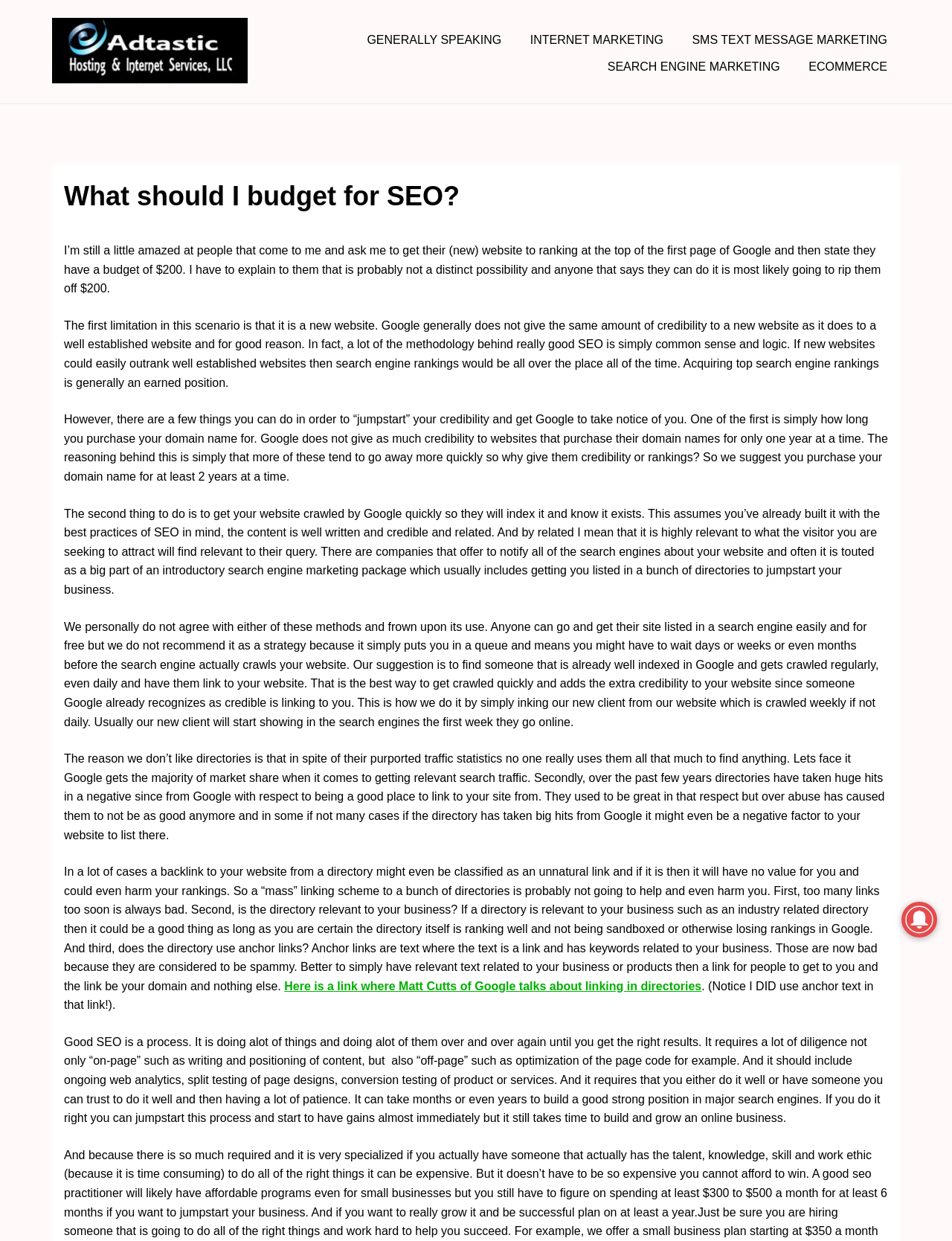Detail the various sections and features present on the webpage.

This webpage appears to be a blog or article about search engine optimization (SEO) and online marketing. At the top, there is a link and an image with the text "Things we know something about". Below this, there is a heading with the same text, followed by a brief description.

The main content of the page is a long article about SEO, specifically discussing the budget required to rank a new website at the top of Google's first page. The article is divided into several paragraphs, each discussing a different aspect of SEO, such as the limitations of new websites, how to "jumpstart" credibility, and the importance of getting a website crawled by Google quickly.

There are several links throughout the article, including one to a video by Matt Cutts of Google discussing linking in directories. The article also mentions the importance of patience and diligence in achieving good SEO results.

To the right of the main content, there are several links to related topics, including "GENERALLY SPEAKING", "INTERNET MARKETING", "SMS TEXT MESSAGE MARKETING", "SEARCH ENGINE MARKETING", and "ECOMMERCE". At the bottom of the page, there is an image with no alt text.

Overall, the webpage appears to be a informative article about SEO and online marketing, with a focus on the budget required to achieve good results.